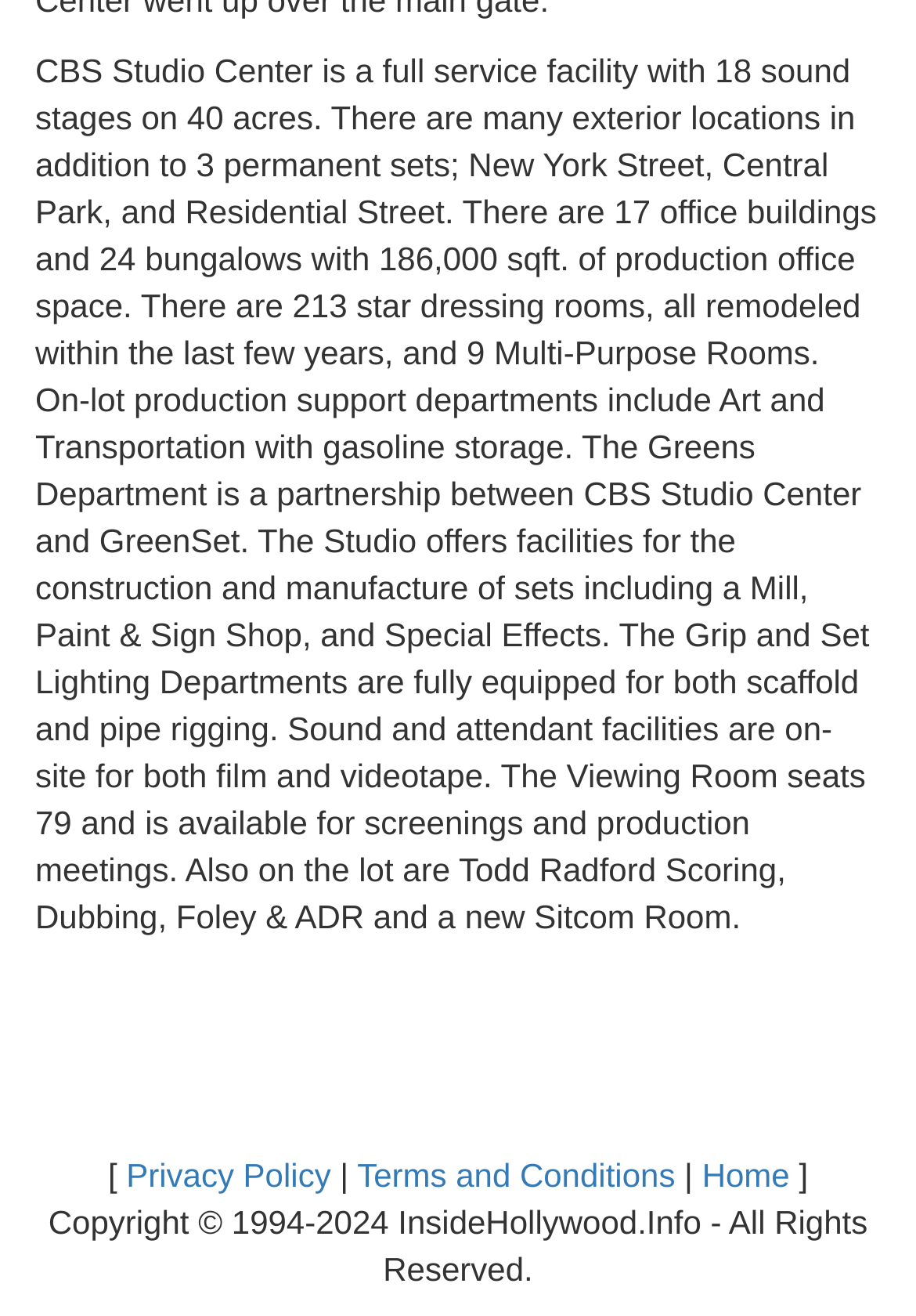Refer to the screenshot and answer the following question in detail:
What is the size of the production office space?

According to the text, there are 17 office buildings and 24 bungalows with 186,000 sqft of production office space.